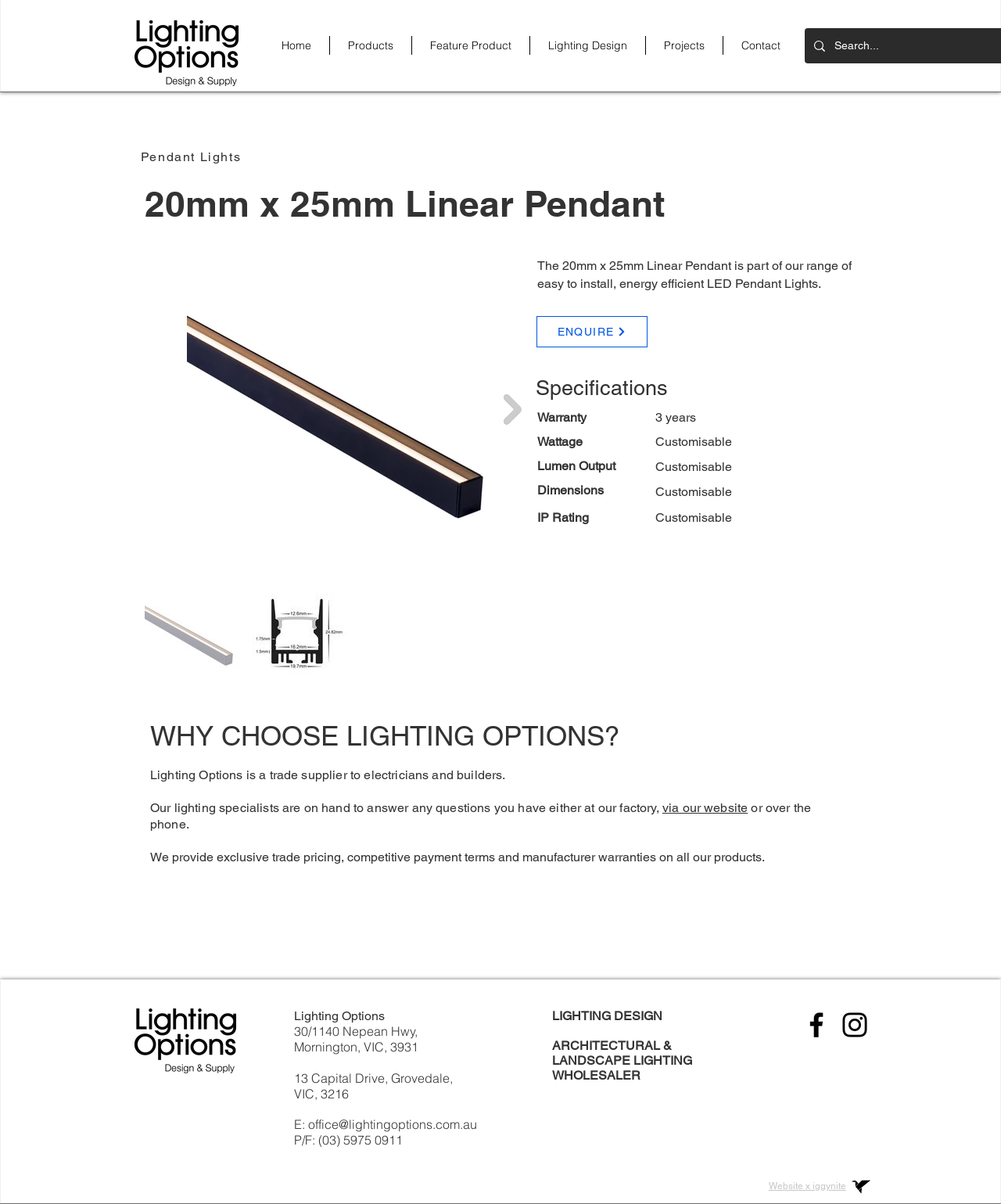Analyze the image and give a detailed response to the question:
What is the warranty period of the product?

I found the answer by looking at the specifications section, where it says 'Warranty: 3 years'.